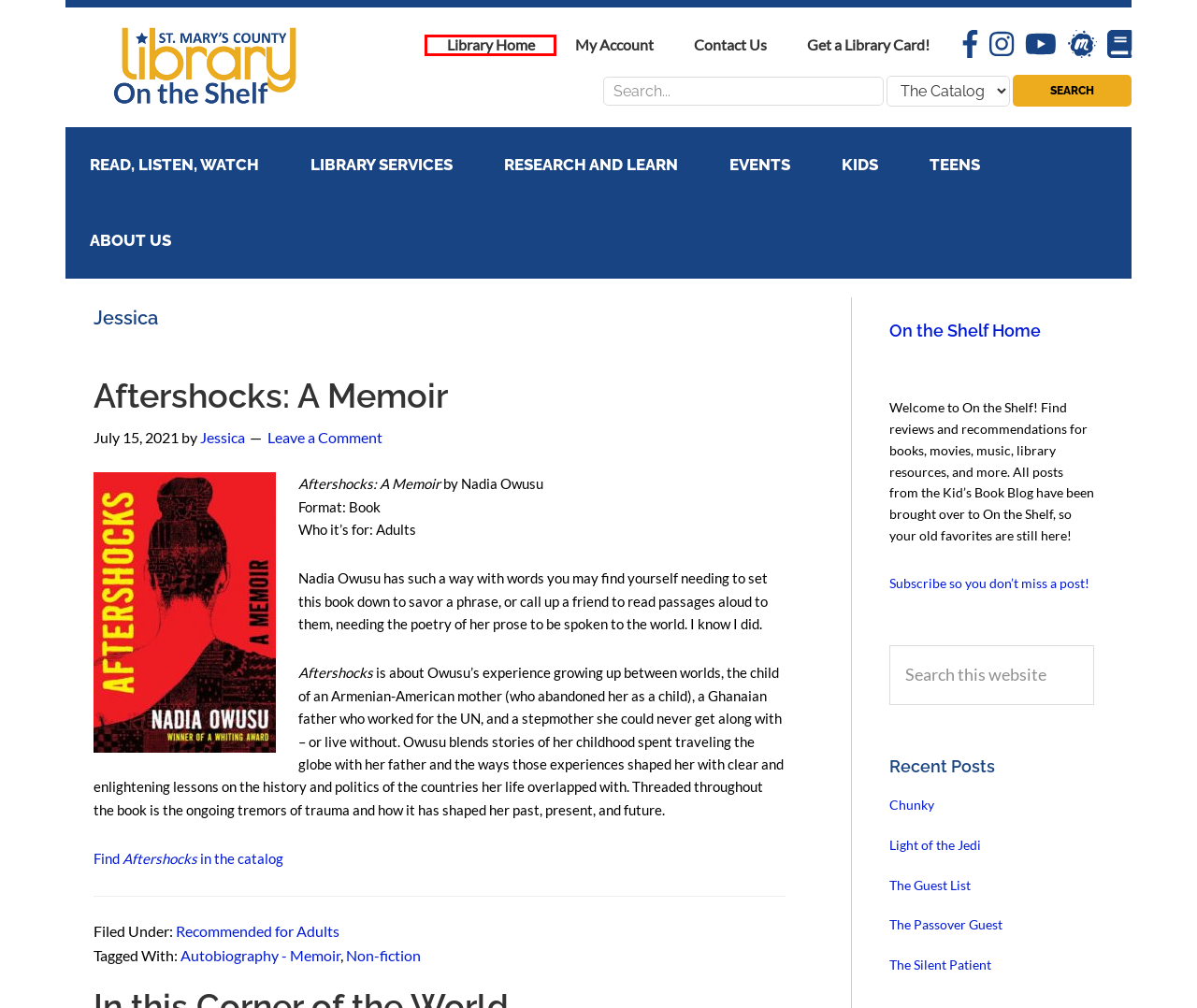Observe the webpage screenshot and focus on the red bounding box surrounding a UI element. Choose the most appropriate webpage description that corresponds to the new webpage after clicking the element in the bounding box. Here are the candidates:
A. Autobiography – Memoir
B. Non-fiction
C. The Passover Guest
D. The Silent Patient
E. St. Mary's County Library
F. Recommended for Adults
G. Get a Library Card
H. On the Shelf

E